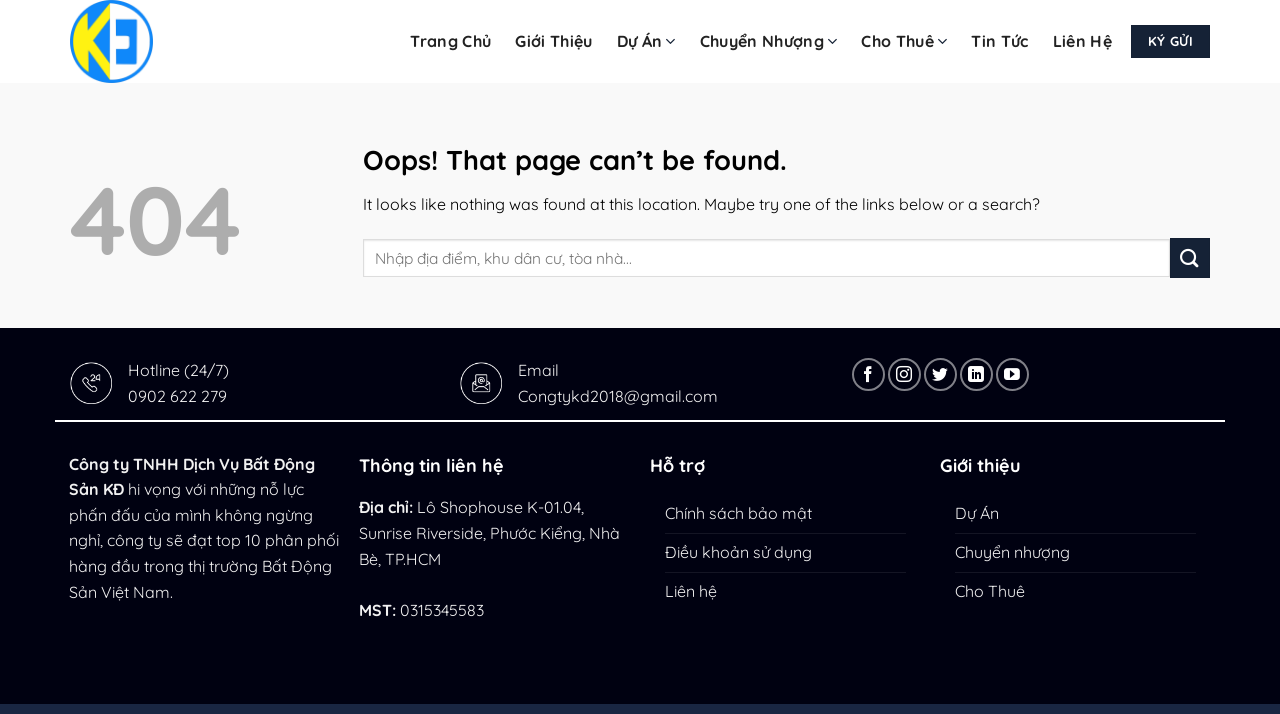Determine the coordinates of the bounding box that should be clicked to complete the instruction: "Click on Trang Chủ". The coordinates should be represented by four float numbers between 0 and 1: [left, top, right, bottom].

[0.317, 0.04, 0.388, 0.076]